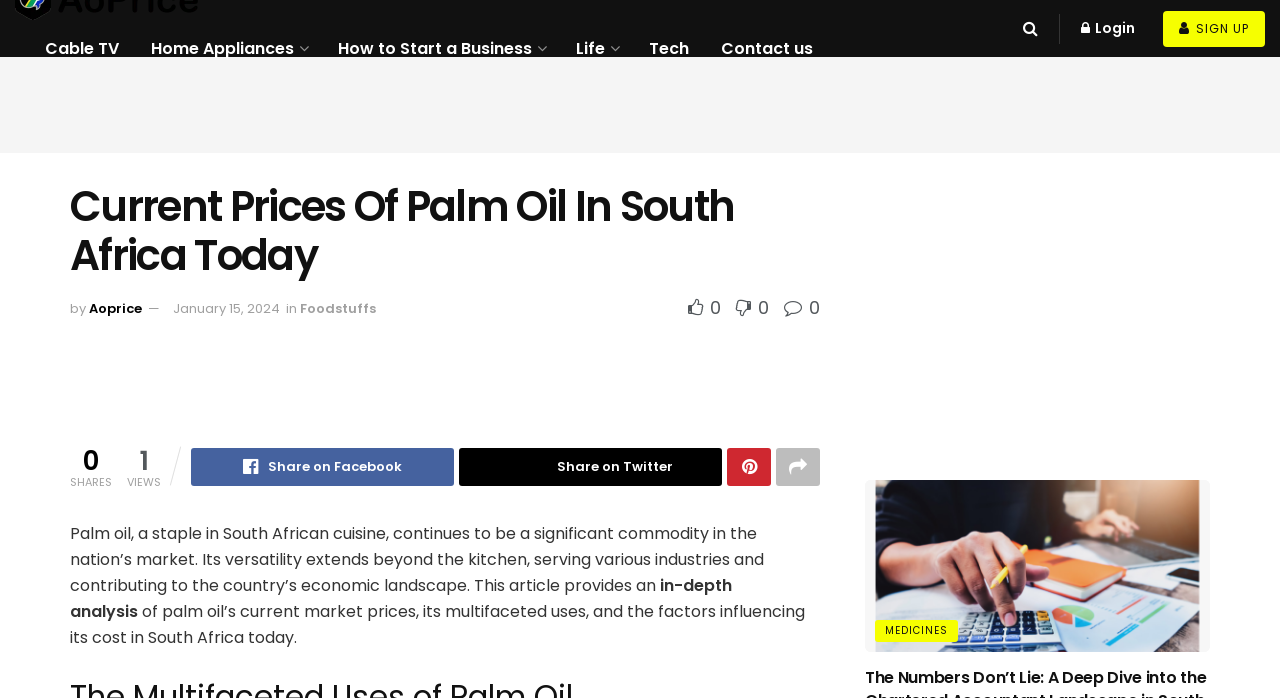Find the bounding box coordinates of the element I should click to carry out the following instruction: "Click on the 'The Numbers Don't Lie: Just How Many Chartered Accountants in South Africa?' link".

[0.676, 0.687, 0.945, 0.935]